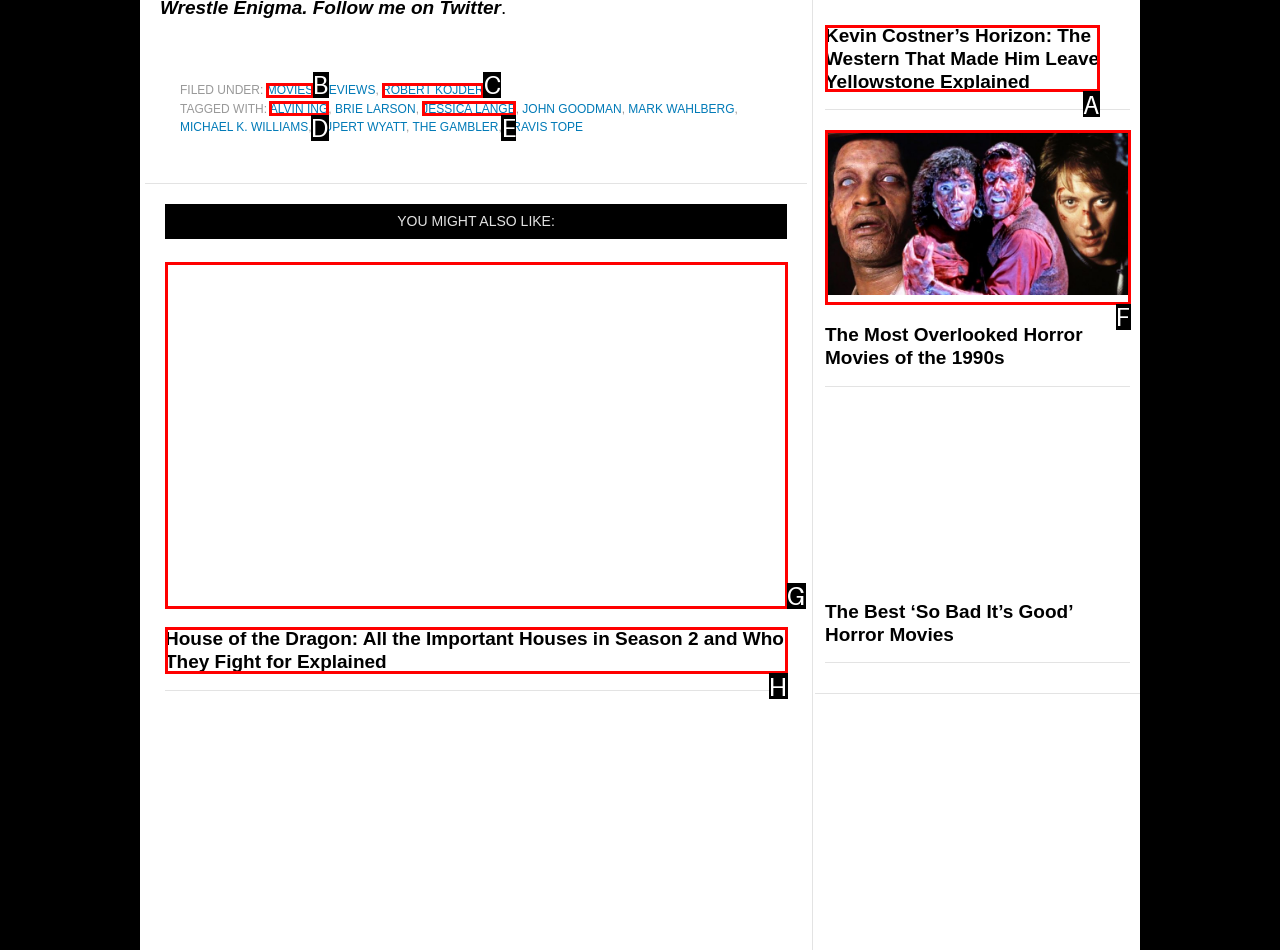Determine which letter corresponds to the UI element to click for this task: Read the article 'House of the Dragon: All the Important Houses in Season 2 and Who They Fight for Explained'
Respond with the letter from the available options.

H